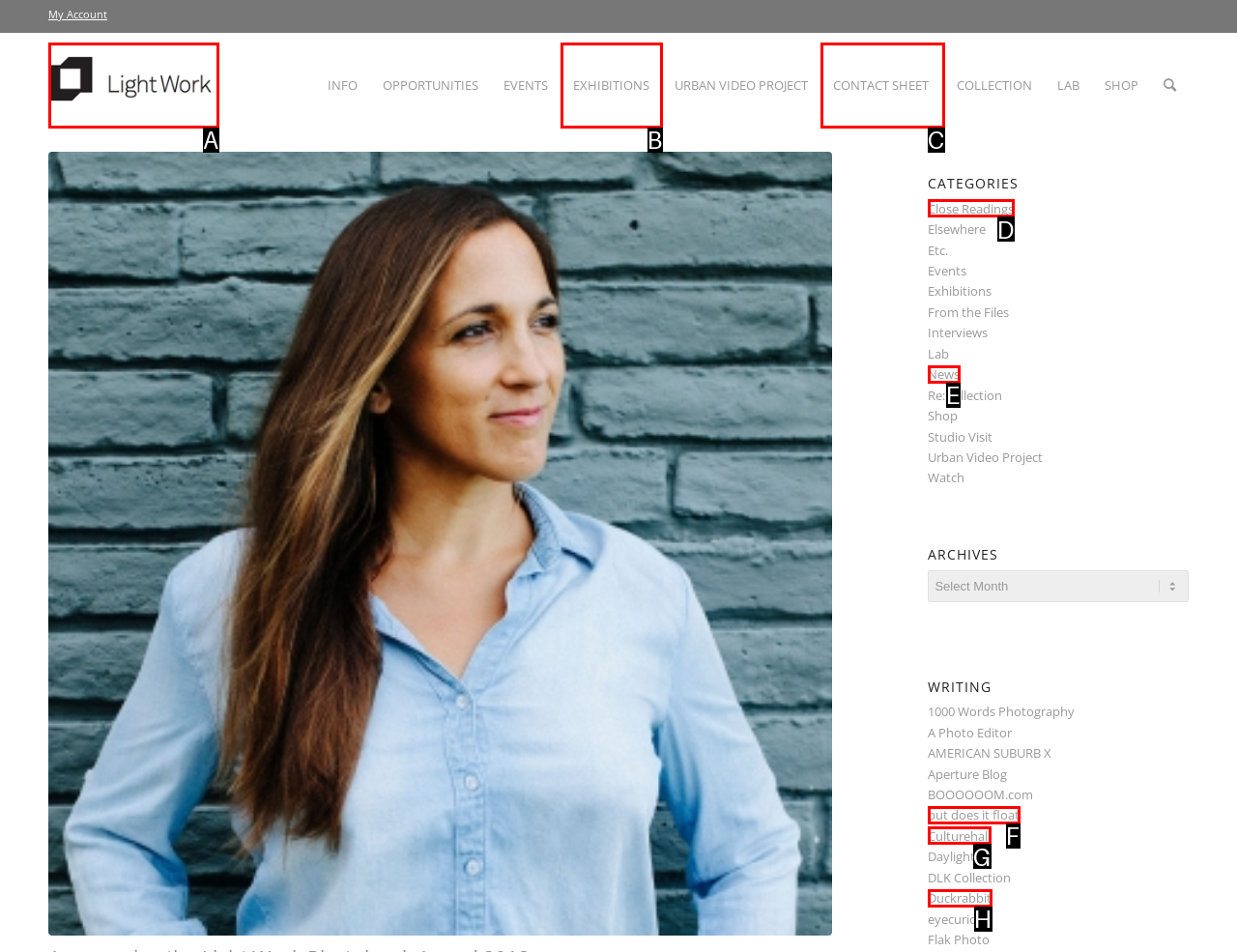Find the option that matches this description: but does it float
Provide the matching option's letter directly.

F